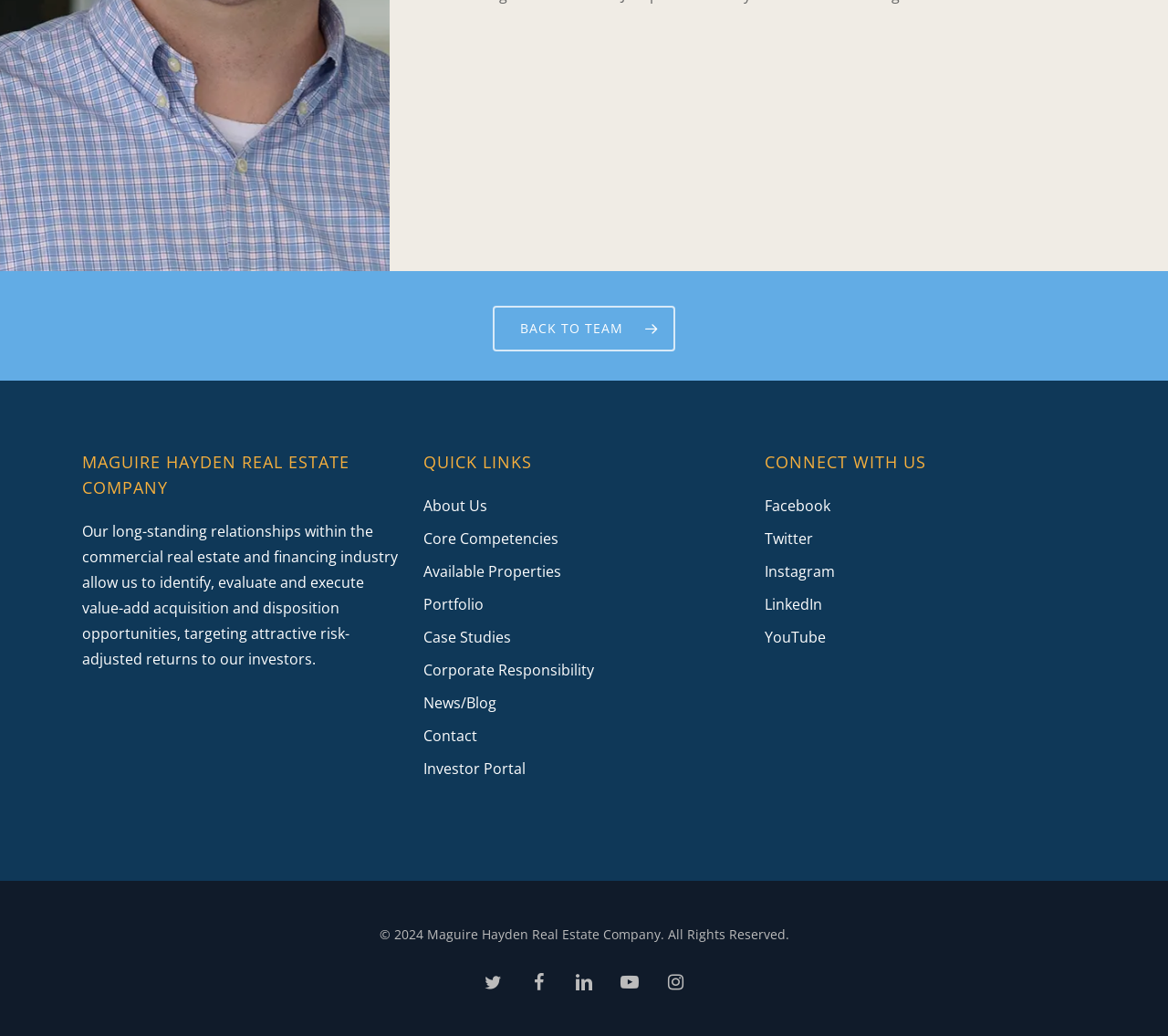From the webpage screenshot, predict the bounding box of the UI element that matches this description: "Corporate Responsibility".

[0.362, 0.634, 0.638, 0.659]